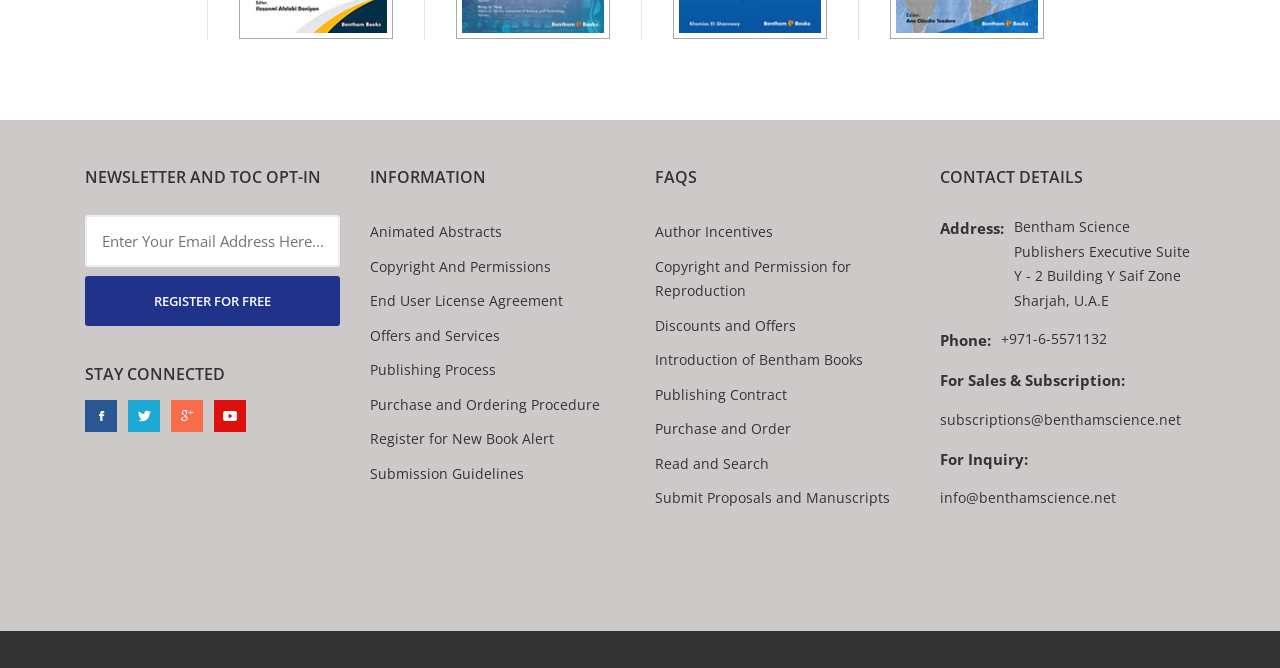Provide a single word or phrase answer to the question: 
What is the purpose of the social media links?

To connect with Bentham Science